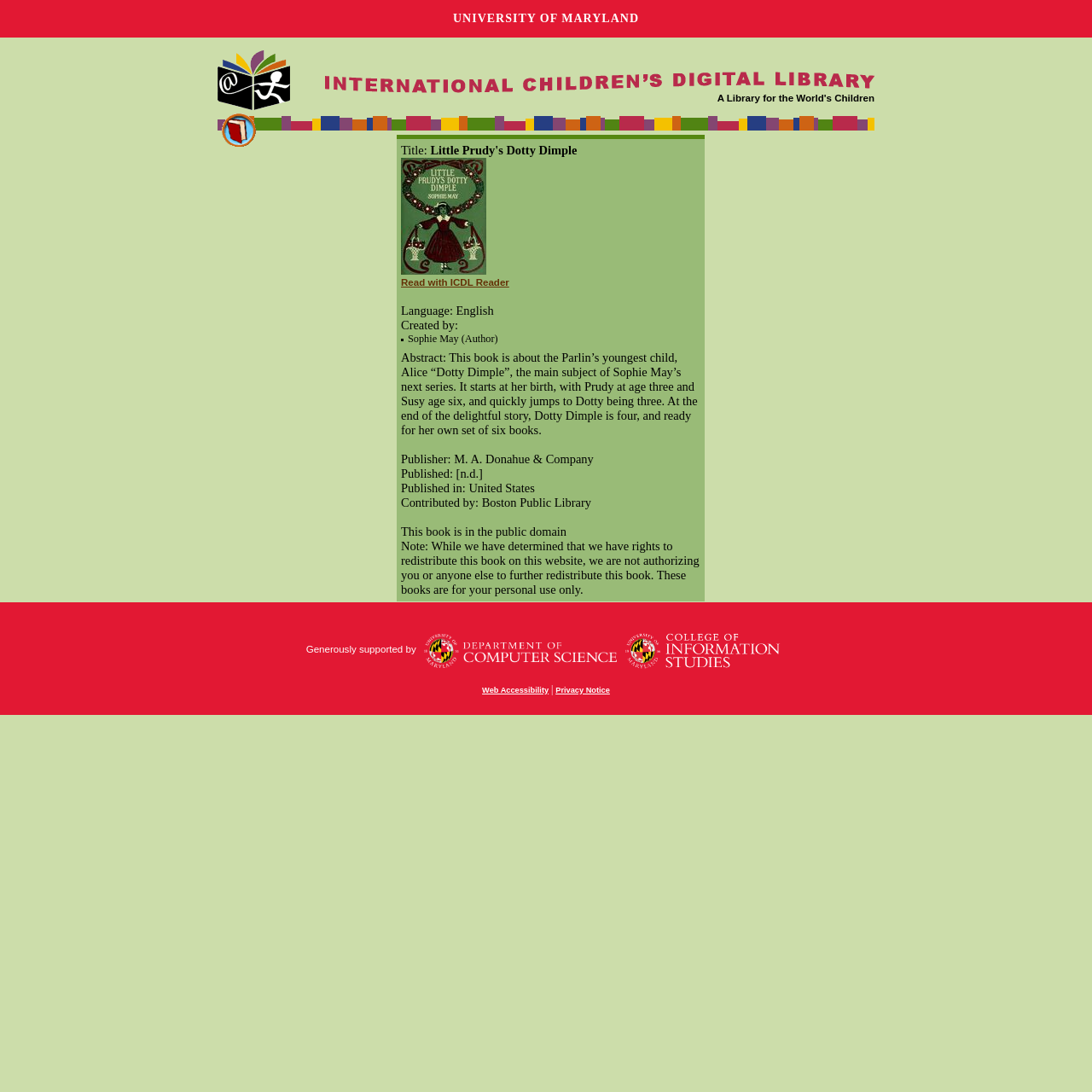Please find the bounding box for the following UI element description. Provide the coordinates in (top-left x, top-left y, bottom-right x, bottom-right y) format, with values between 0 and 1: parent_node: Generously supported by

[0.389, 0.592, 0.565, 0.599]